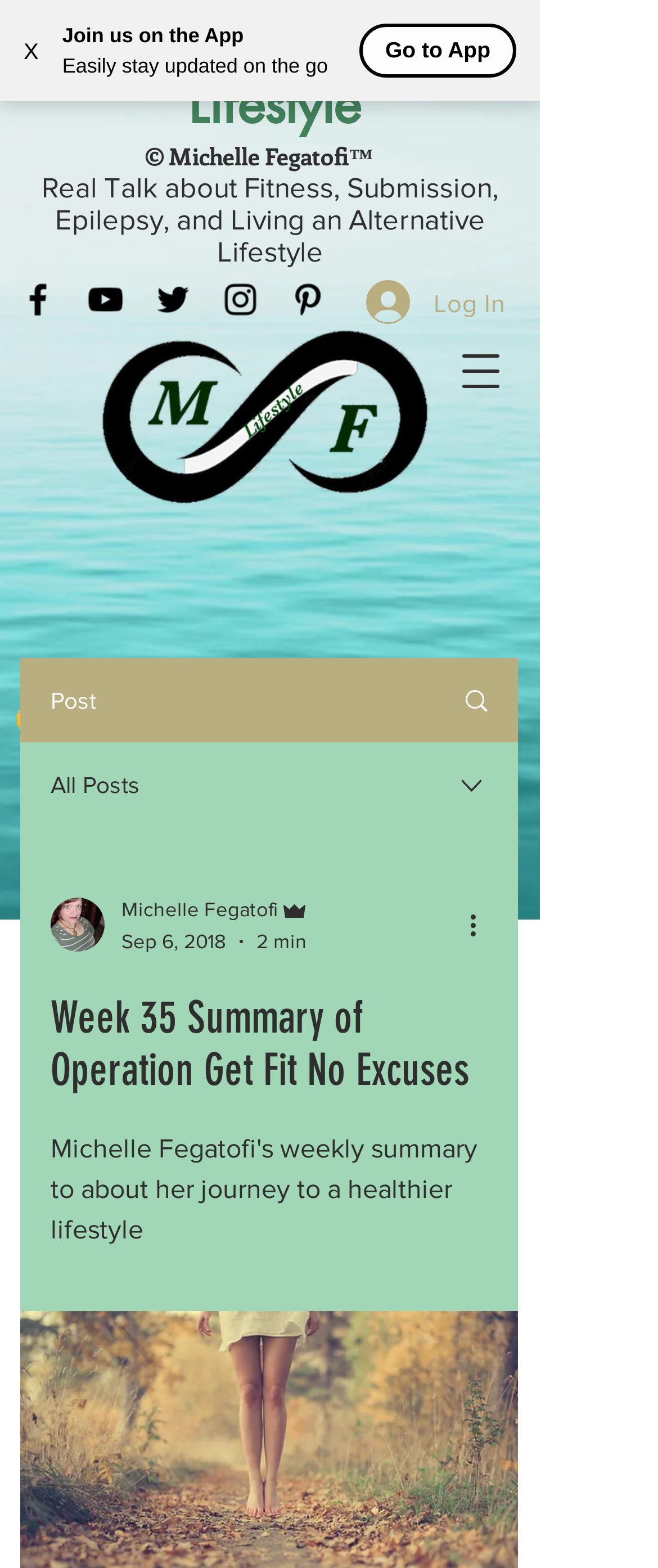Can you find the bounding box coordinates of the area I should click to execute the following instruction: "Go to Michelle Fegatofi's page"?

[0.112, 0.008, 0.722, 0.052]